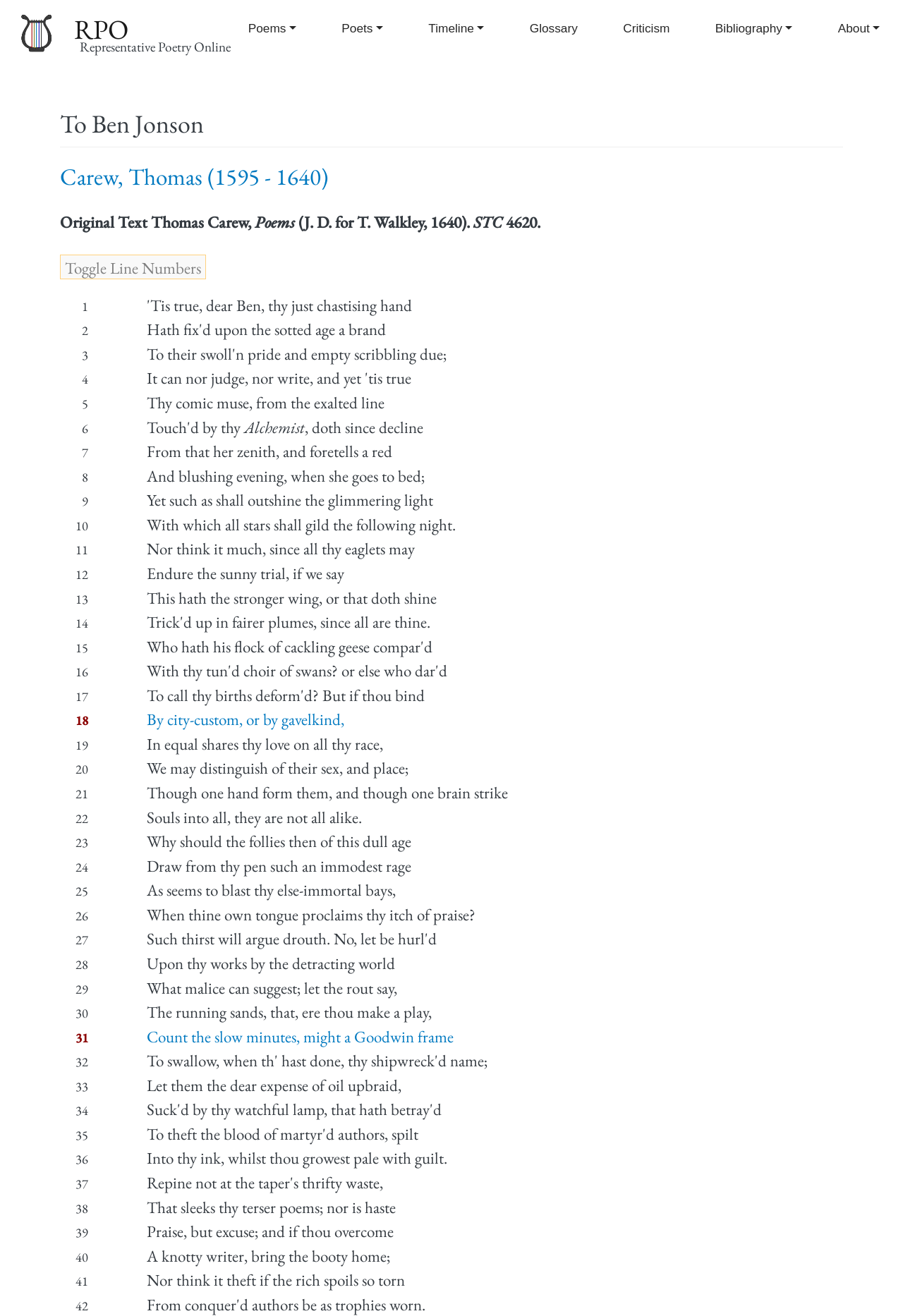Please identify the bounding box coordinates for the region that you need to click to follow this instruction: "Click on ACCUEIL".

None